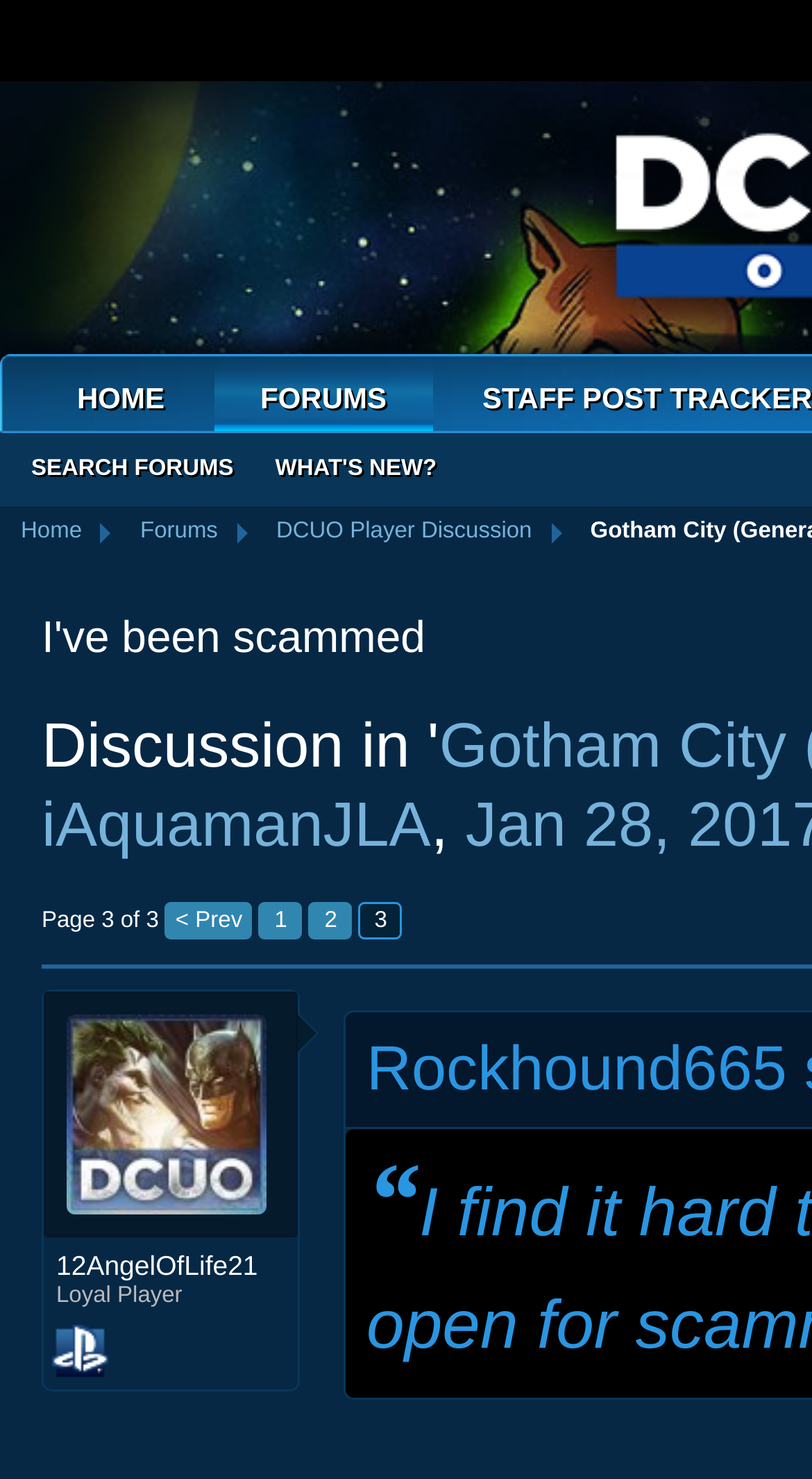Look at the image and give a detailed response to the following question: What is the name of the player who posted a message?

I looked at the heading '12AngelOfLife21 Loyal Player' and determined that this is the name of the player who posted a message.